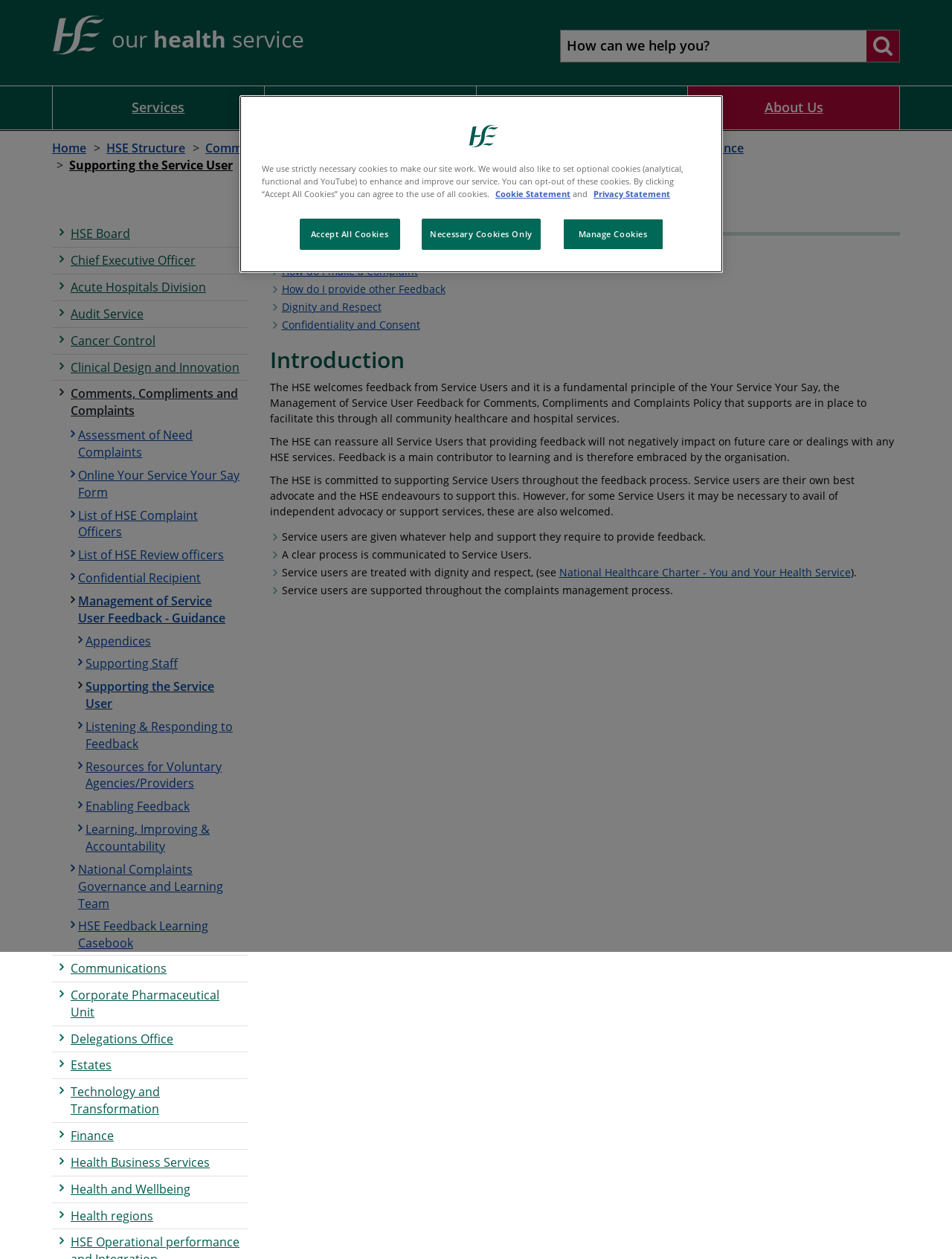Predict the bounding box of the UI element that fits this description: "Eye Care".

None